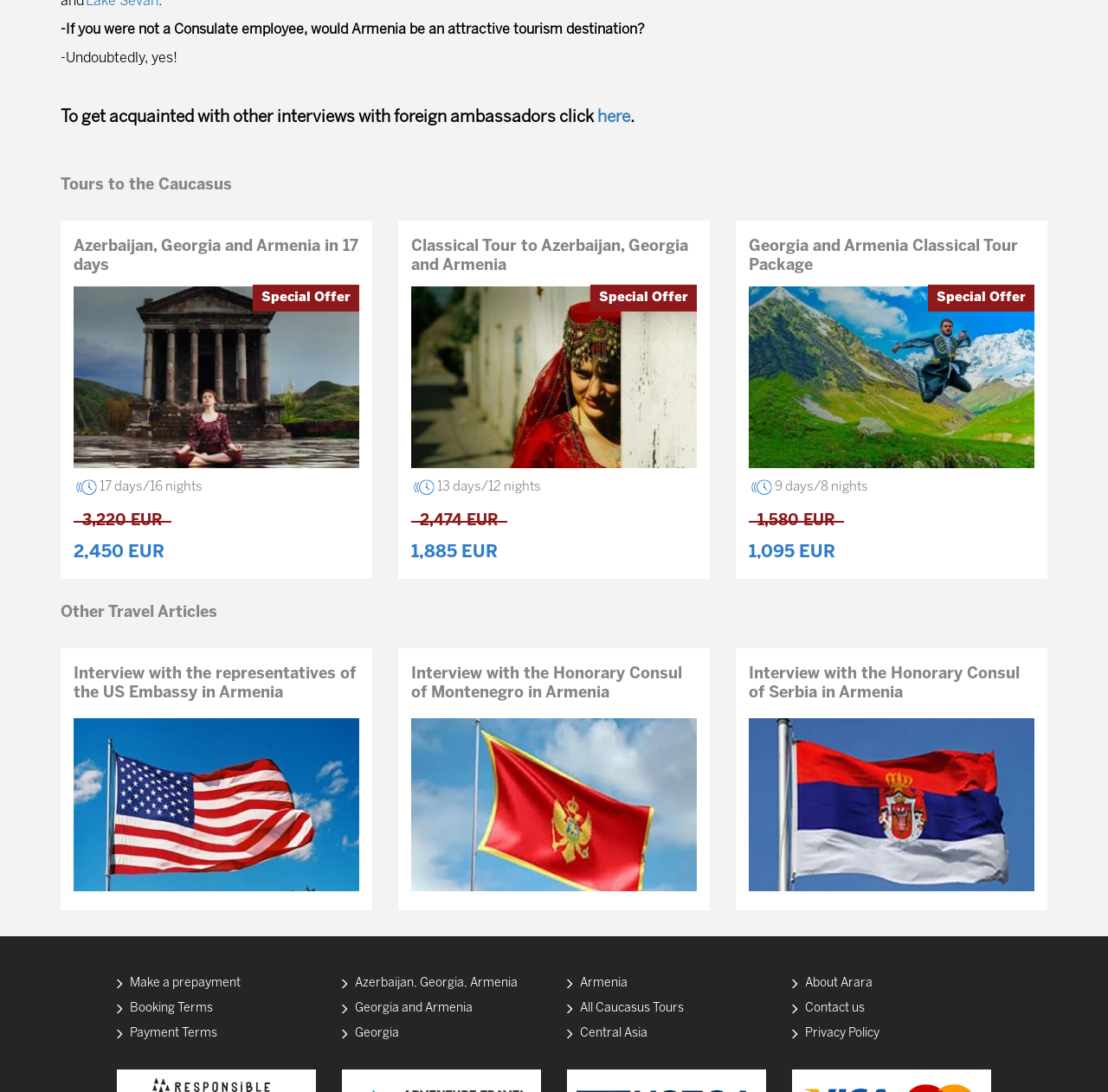Determine the bounding box coordinates for the clickable element required to fulfill the instruction: "Learn more about Georgia and Armenia Classical Tour Package". Provide the coordinates as four float numbers between 0 and 1, i.e., [left, top, right, bottom].

[0.676, 0.218, 0.934, 0.253]